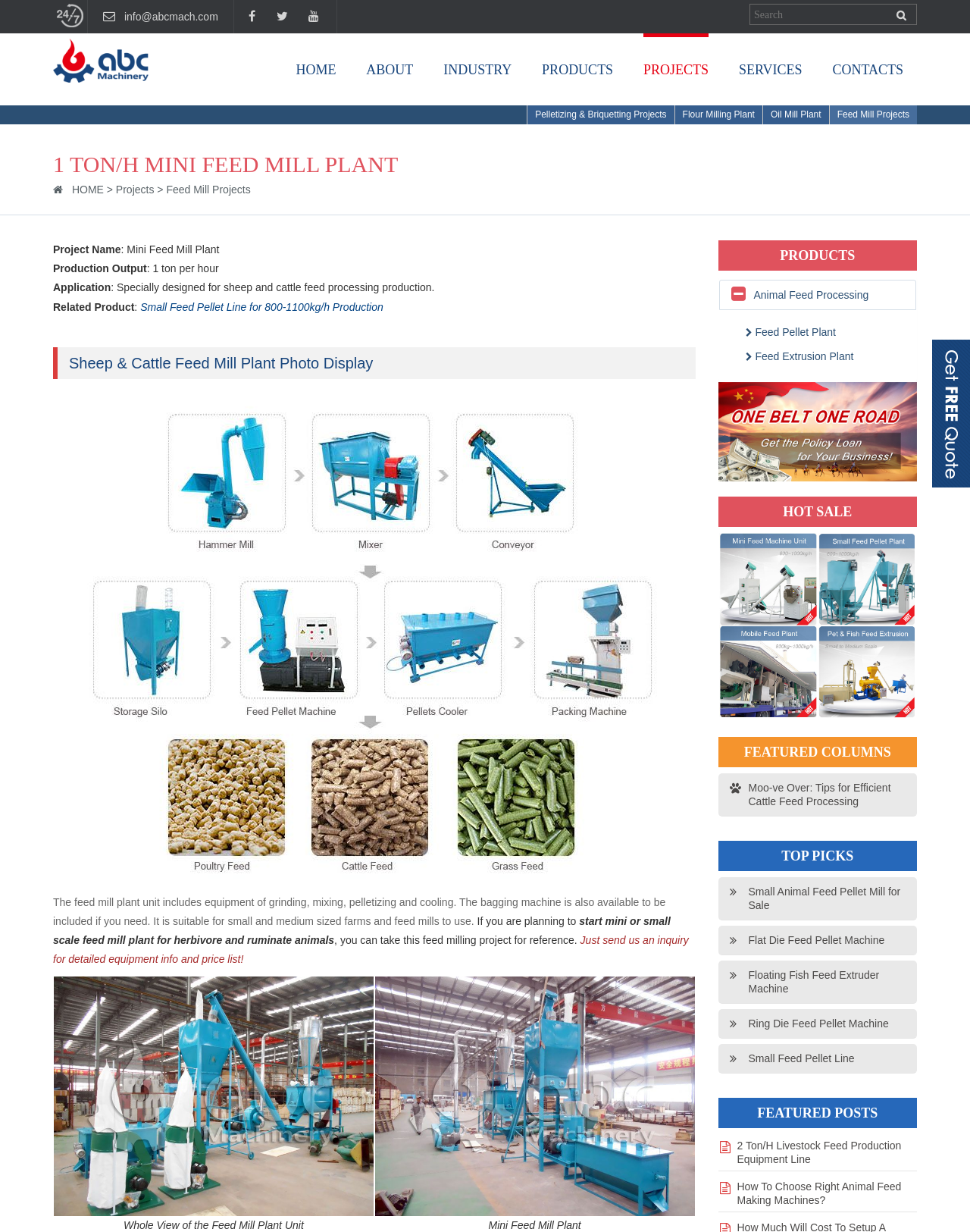Please specify the bounding box coordinates of the area that should be clicked to accomplish the following instruction: "Learn about feed mill projects". The coordinates should consist of four float numbers between 0 and 1, i.e., [left, top, right, bottom].

[0.854, 0.086, 0.945, 0.101]